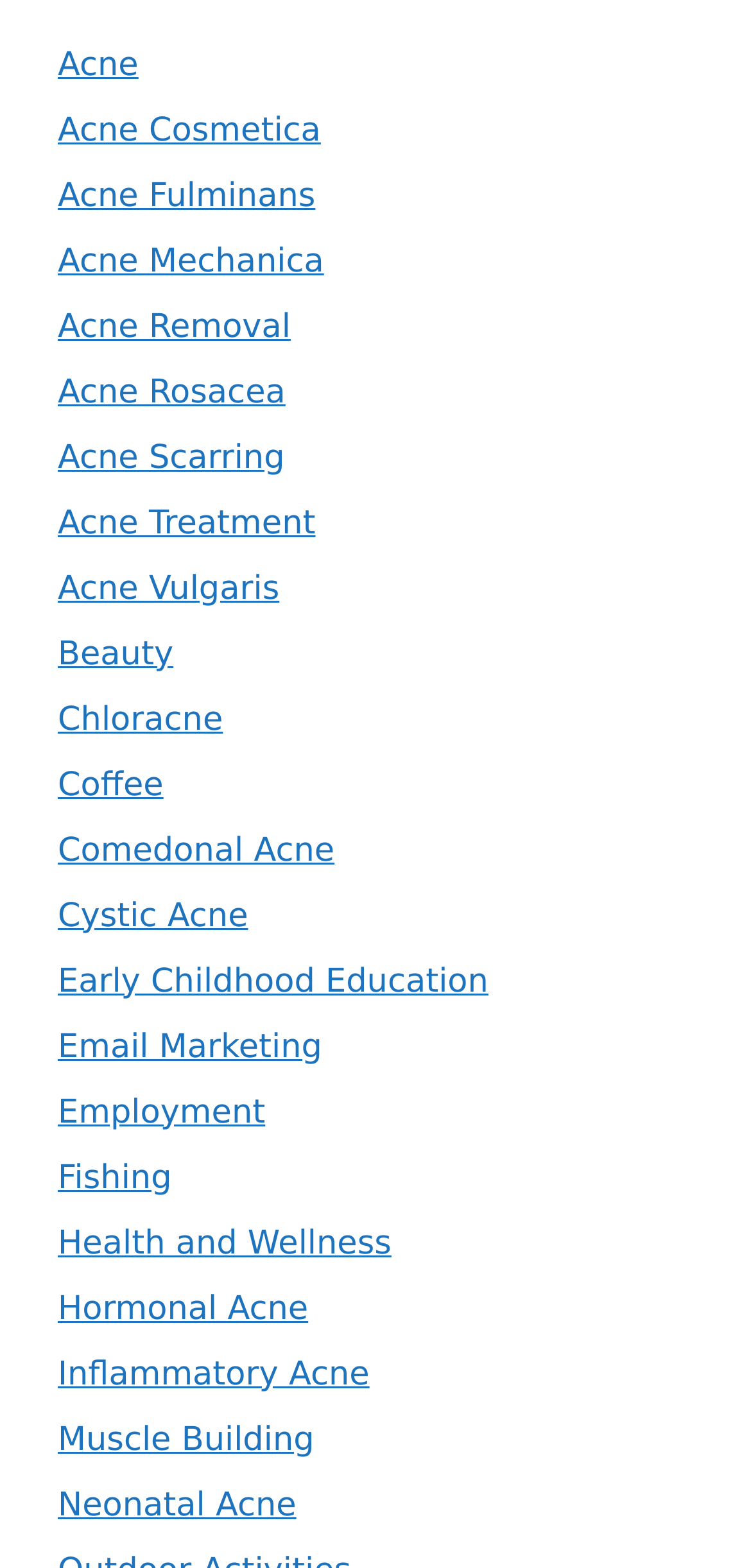Please identify the bounding box coordinates of the area I need to click to accomplish the following instruction: "read about Cystic Acne".

[0.077, 0.572, 0.33, 0.596]